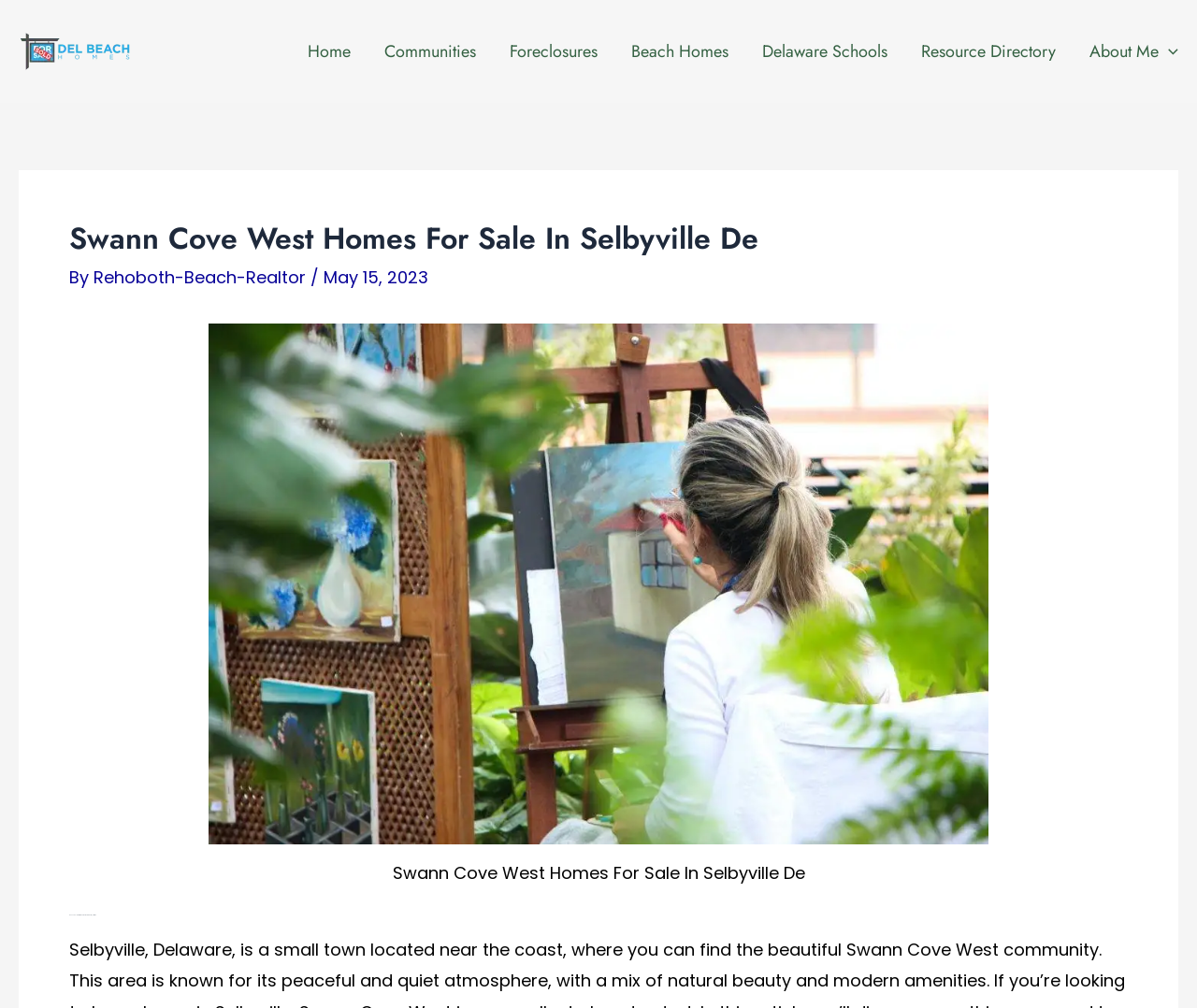Specify the bounding box coordinates of the region I need to click to perform the following instruction: "Click on the Rehoboth-Beach-Realtor link". The coordinates must be four float numbers in the range of 0 to 1, i.e., [left, top, right, bottom].

[0.078, 0.264, 0.259, 0.287]